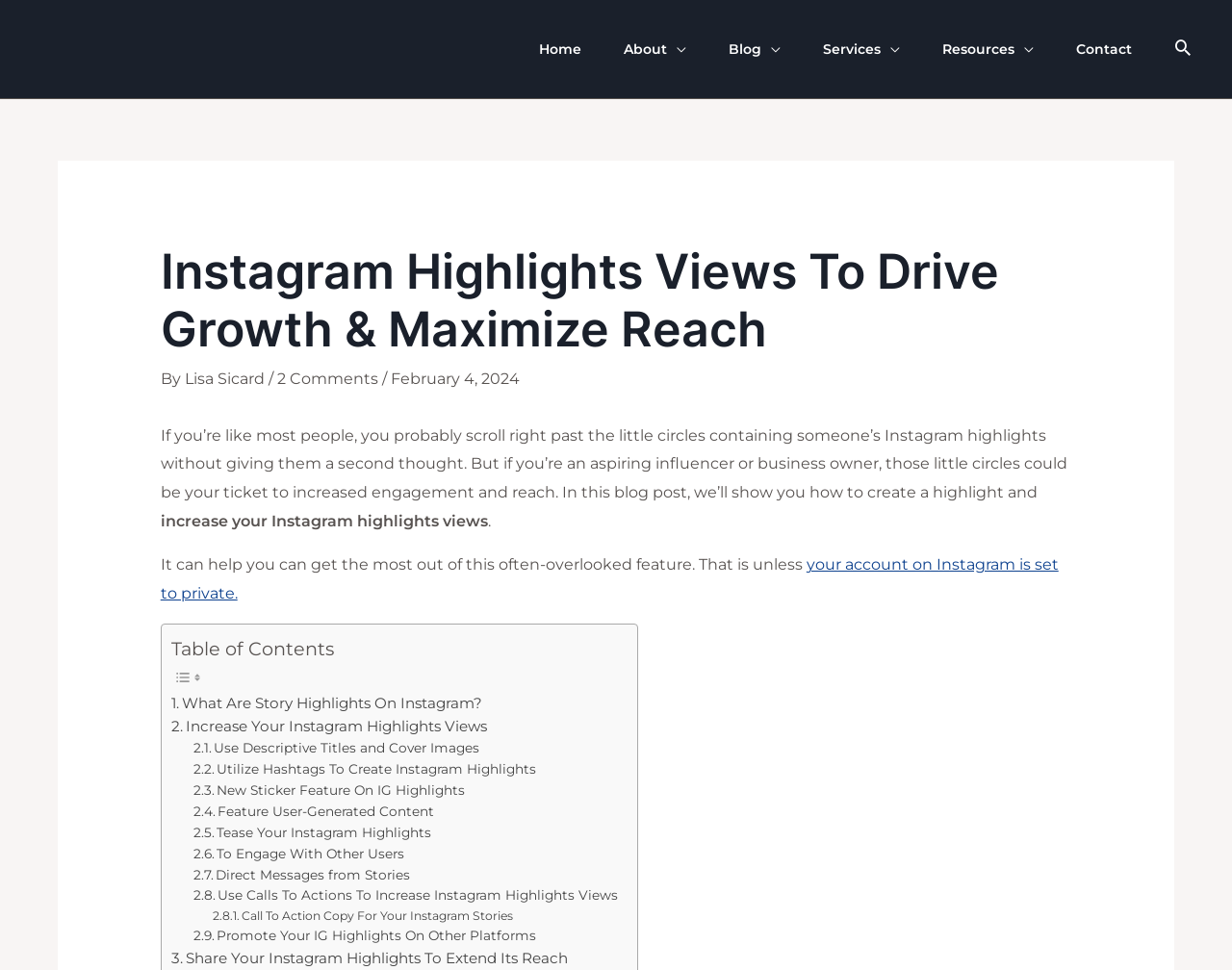Please determine the bounding box coordinates of the clickable area required to carry out the following instruction: "View the 'What Are Story Highlights On Instagram?' section". The coordinates must be four float numbers between 0 and 1, represented as [left, top, right, bottom].

[0.139, 0.713, 0.391, 0.737]